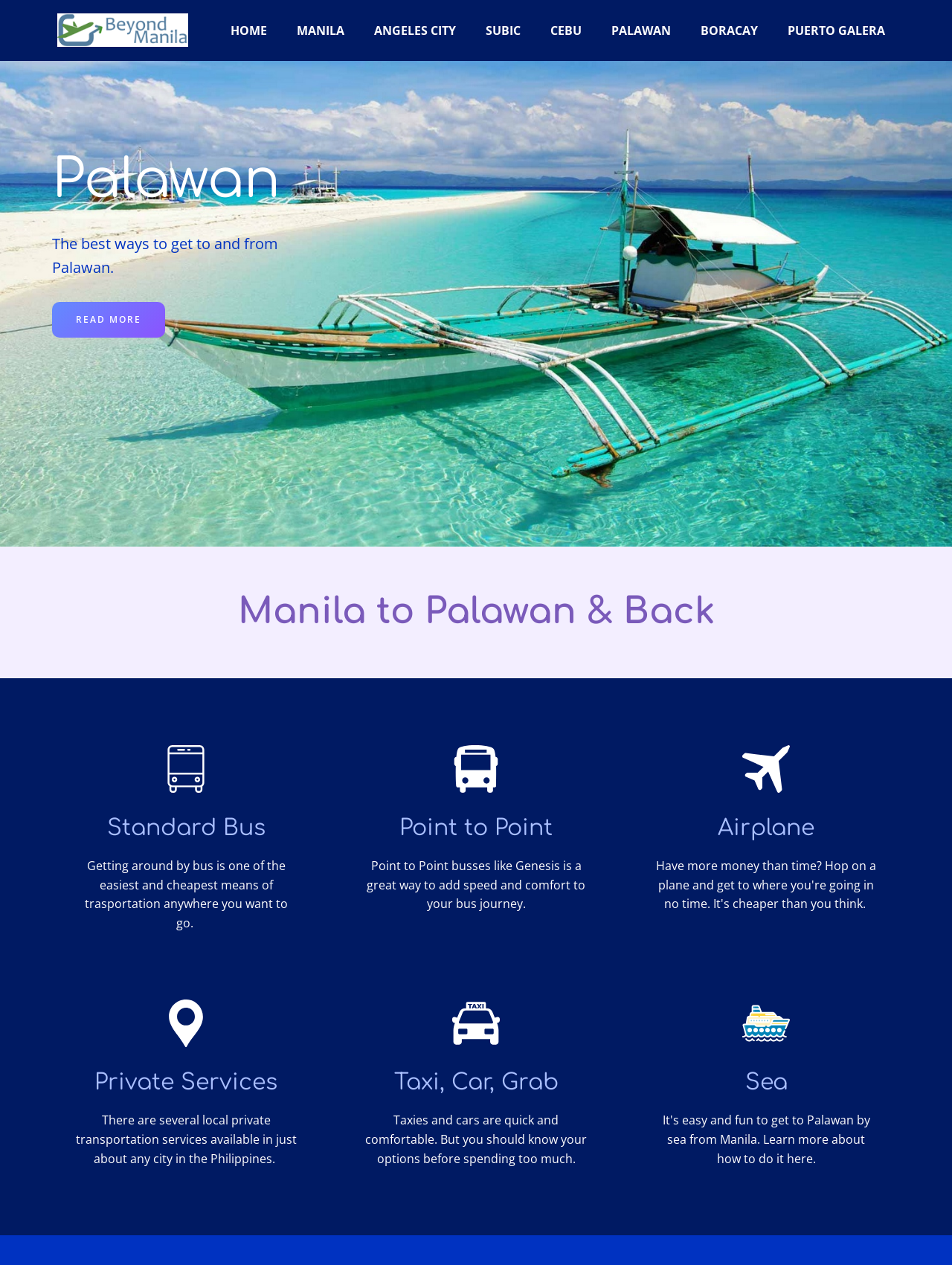Locate the bounding box coordinates of the clickable element to fulfill the following instruction: "Explore Standard Bus option". Provide the coordinates as four float numbers between 0 and 1 in the format [left, top, right, bottom].

[0.078, 0.644, 0.312, 0.665]